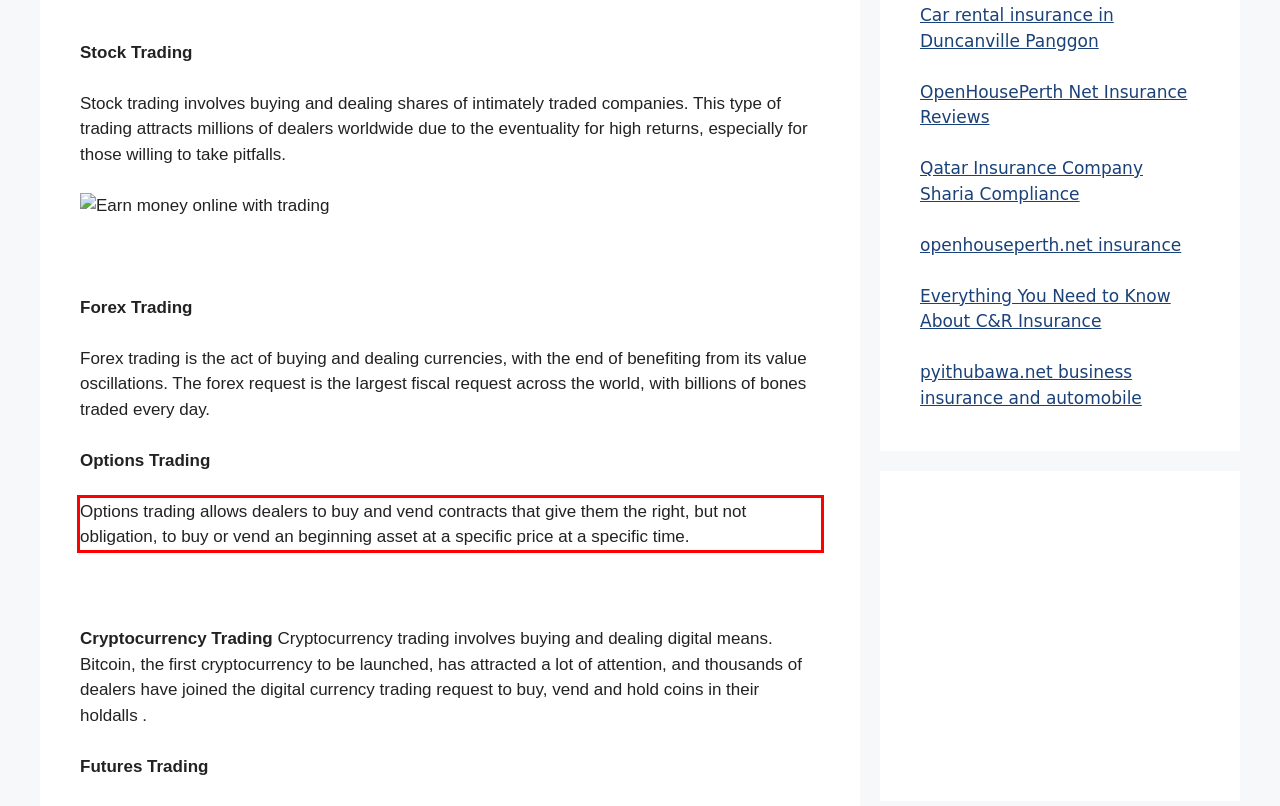Identify and extract the text within the red rectangle in the screenshot of the webpage.

Options trading allows dealers to buy and vend contracts that give them the right, but not obligation, to buy or vend an beginning asset at a specific price at a specific time.